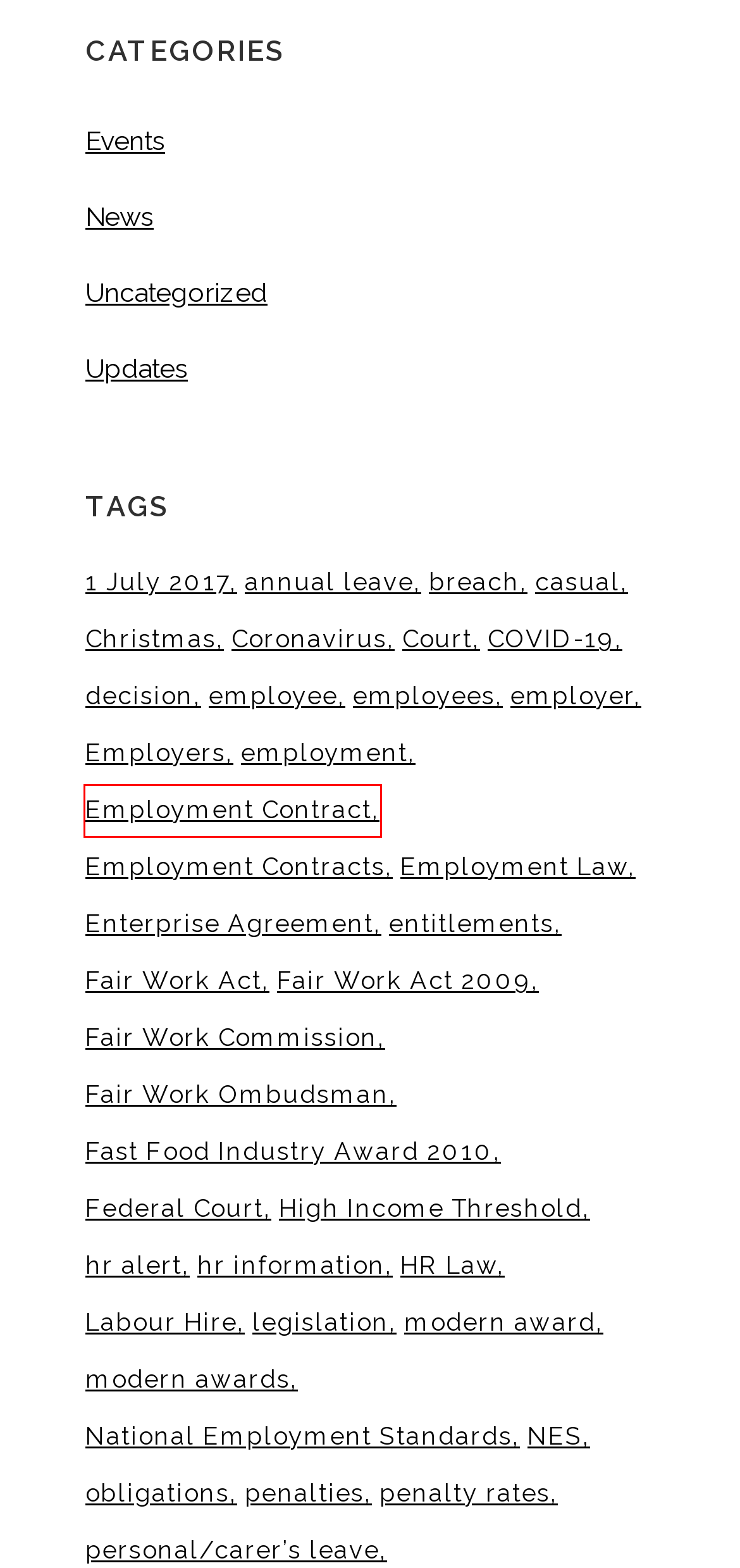You have a screenshot of a webpage where a red bounding box highlights a specific UI element. Identify the description that best matches the resulting webpage after the highlighted element is clicked. The choices are:
A. employment Archives - HR Law
B. entitlements Archives - HR Law
C. legislation Archives - HR Law
D. NES Archives - HR Law
E. hr alert Archives - HR Law
F. Employment Contract Archives - HR Law
G. 1 July 2017 Archives - HR Law
H. Fair Work Act Archives - HR Law

F